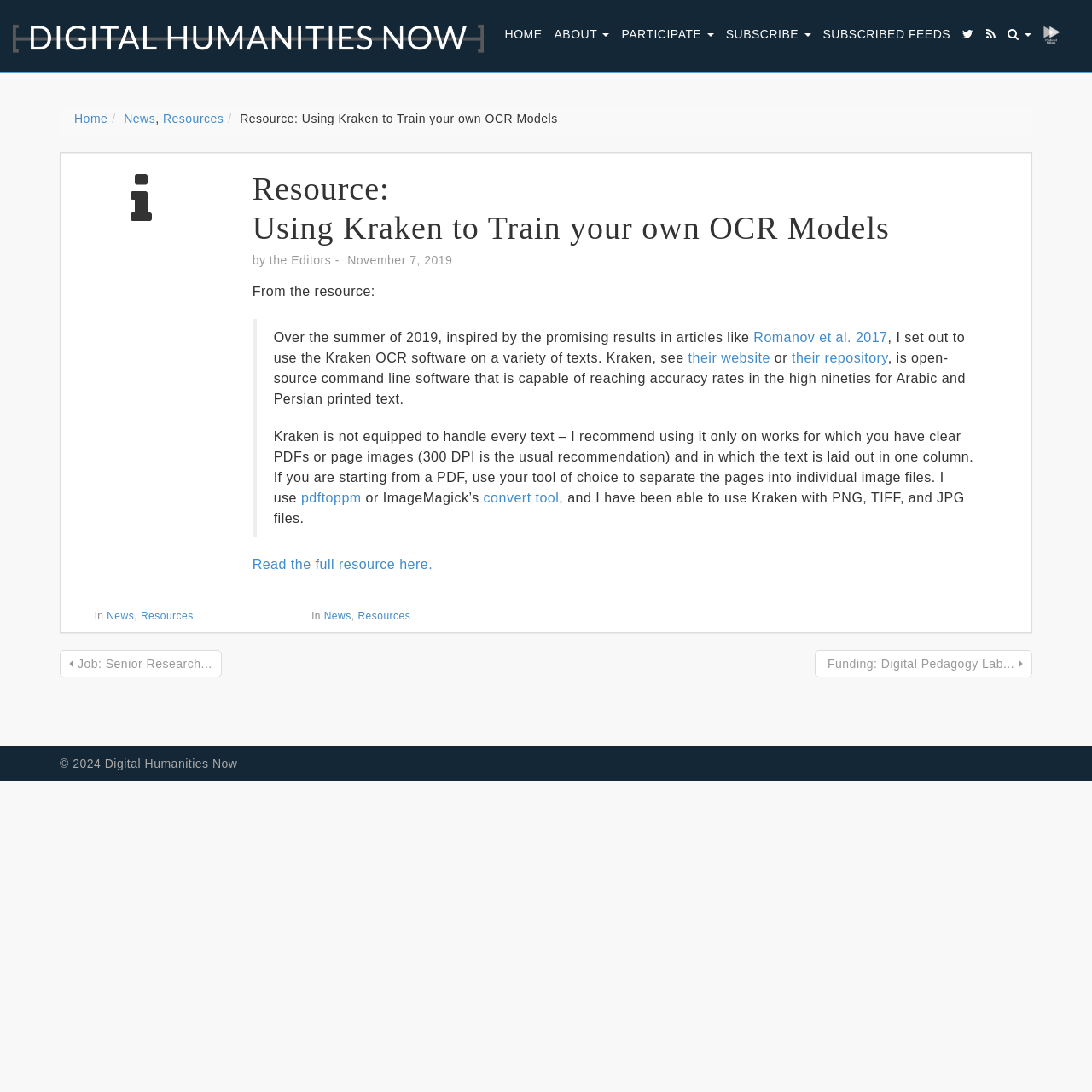What is the name of the tool used to separate PDF pages into individual image files?
Refer to the image and give a detailed answer to the query.

The article mentions that the author uses pdftoppm or ImageMagick's convert tool to separate PDF pages into individual image files.